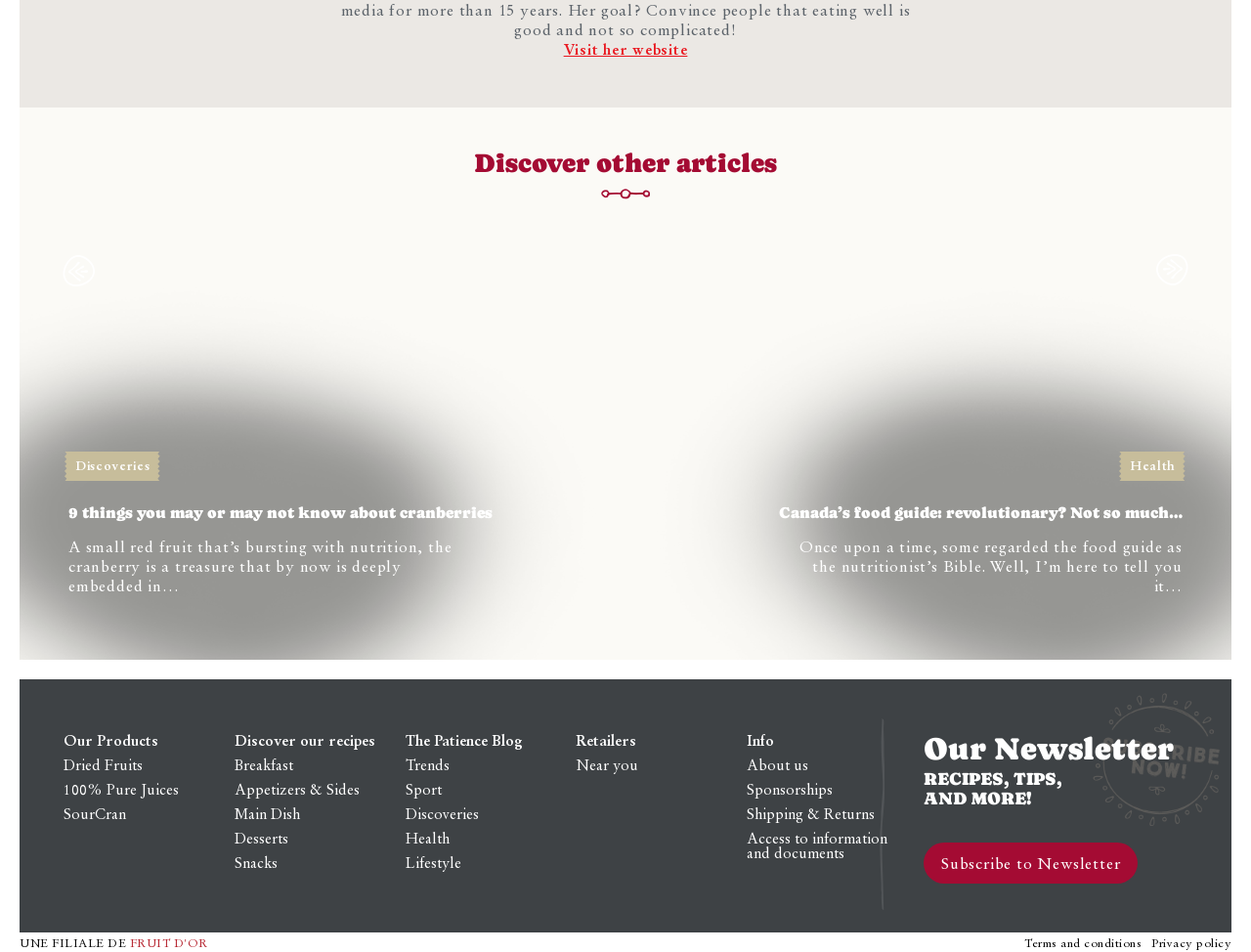Refer to the image and provide an in-depth answer to the question: 
What is the name of the company?

The name of the company can be determined by looking at the static text element with the text 'UNE FILIALE DE' and the link element with the text 'FRUIT D'OR', which suggests that Fruit d'Or is the name of the company.